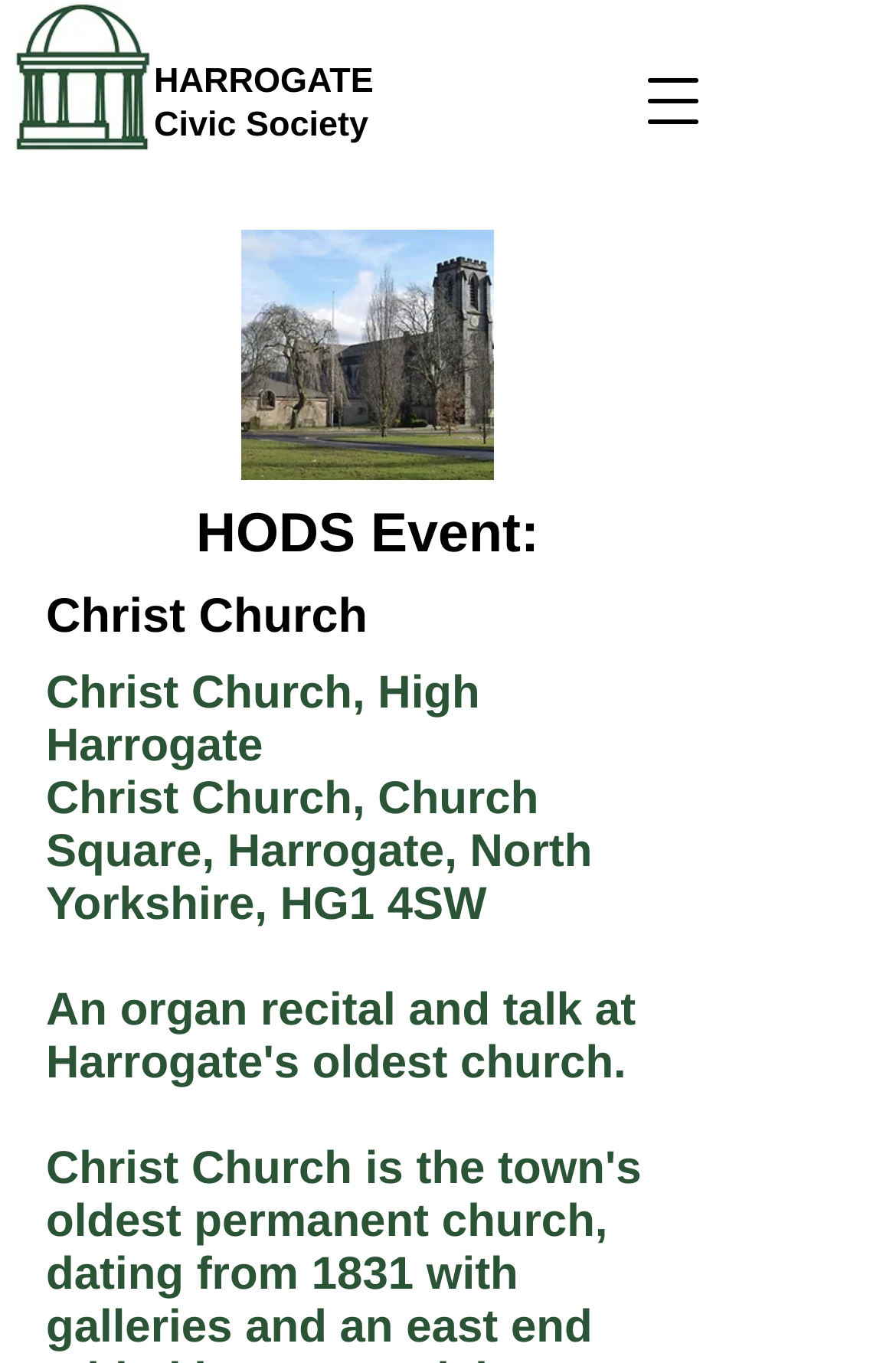Please give a succinct answer to the question in one word or phrase:
What is the bounding box coordinate of the logo?

[0.015, 0.002, 0.169, 0.113]